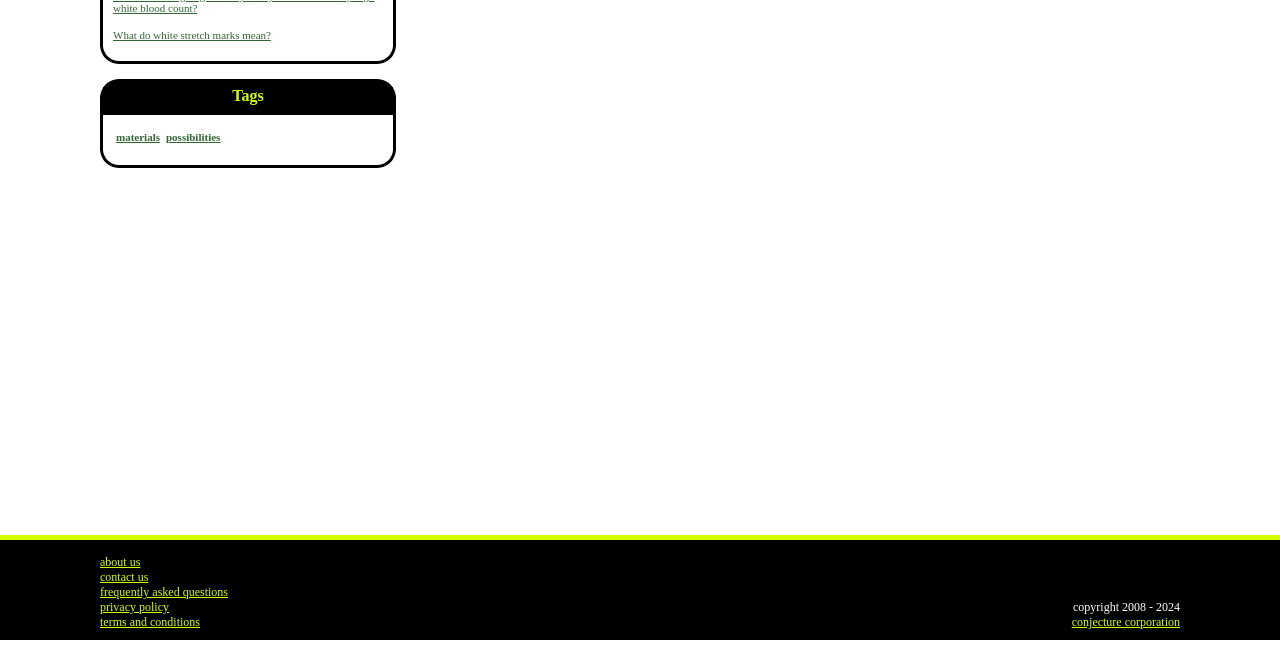Using the element description: "contact us", determine the bounding box coordinates for the specified UI element. The coordinates should be four float numbers between 0 and 1, [left, top, right, bottom].

[0.078, 0.884, 0.116, 0.905]